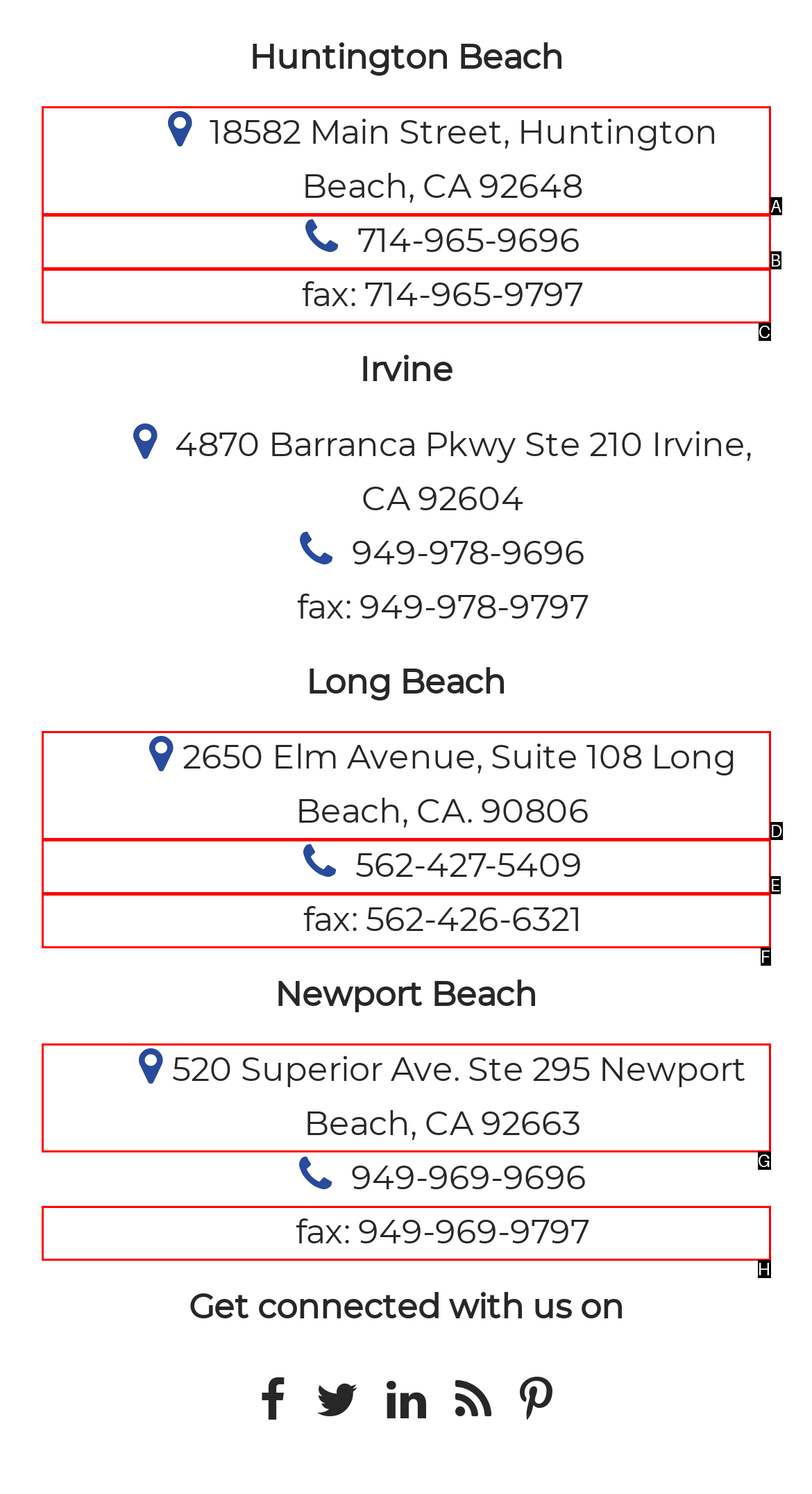Which HTML element matches the description: fax: 949-969-9797 the best? Answer directly with the letter of the chosen option.

H